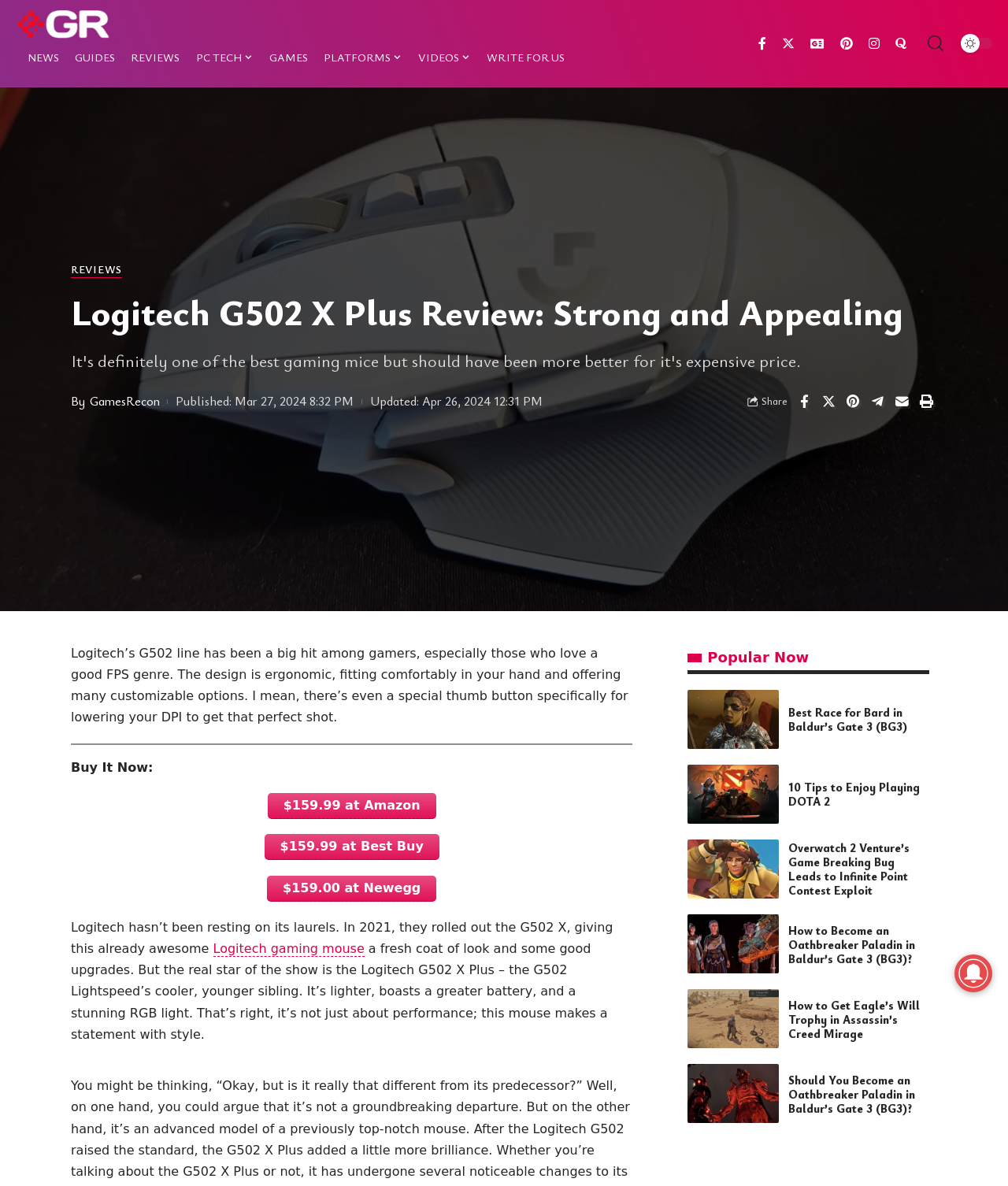What is the special feature of the thumb button?
Examine the image and give a concise answer in one word or a short phrase.

lowering DPI